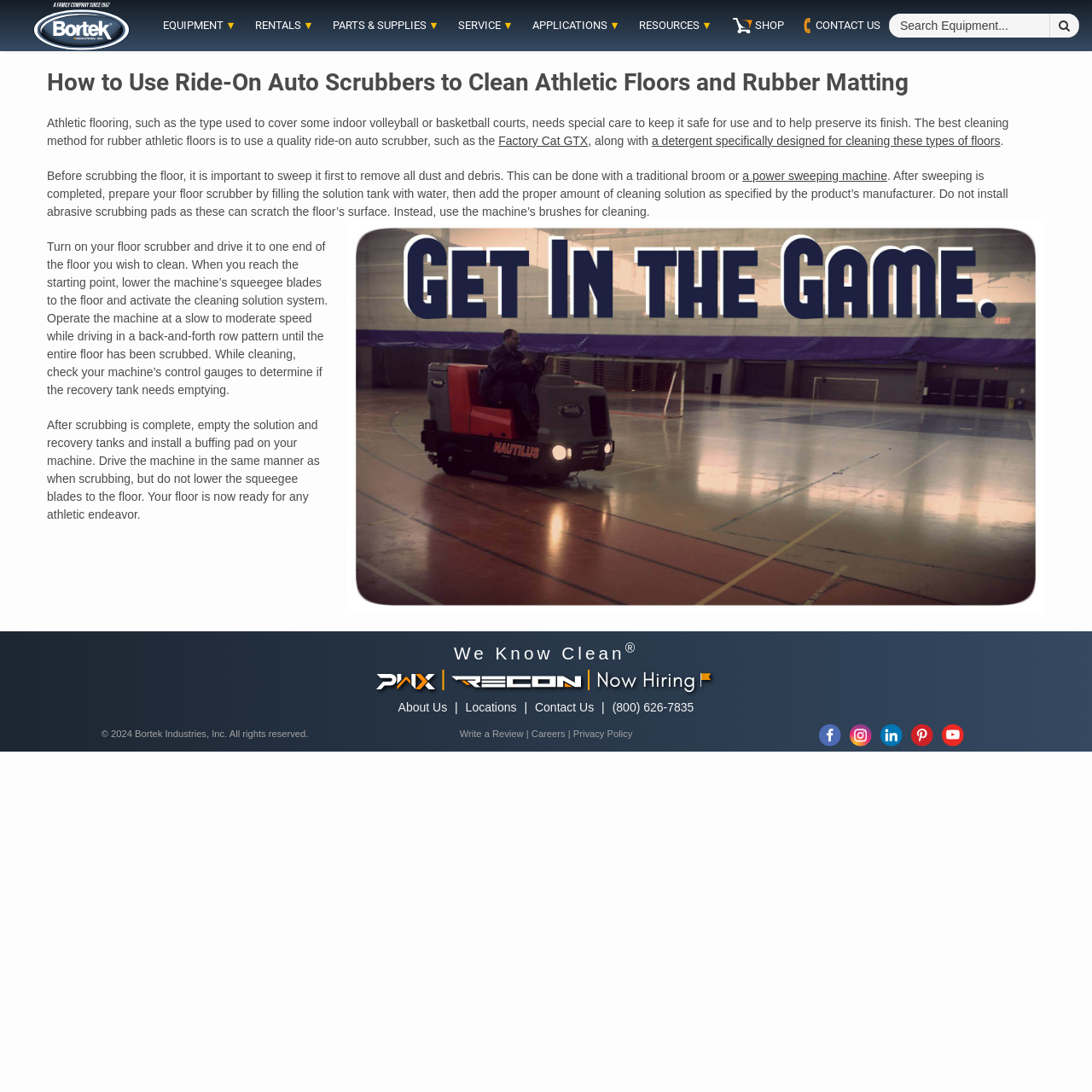Please locate the bounding box coordinates of the element that needs to be clicked to achieve the following instruction: "Learn about 'Factory Cat GTX'". The coordinates should be four float numbers between 0 and 1, i.e., [left, top, right, bottom].

[0.456, 0.123, 0.538, 0.135]